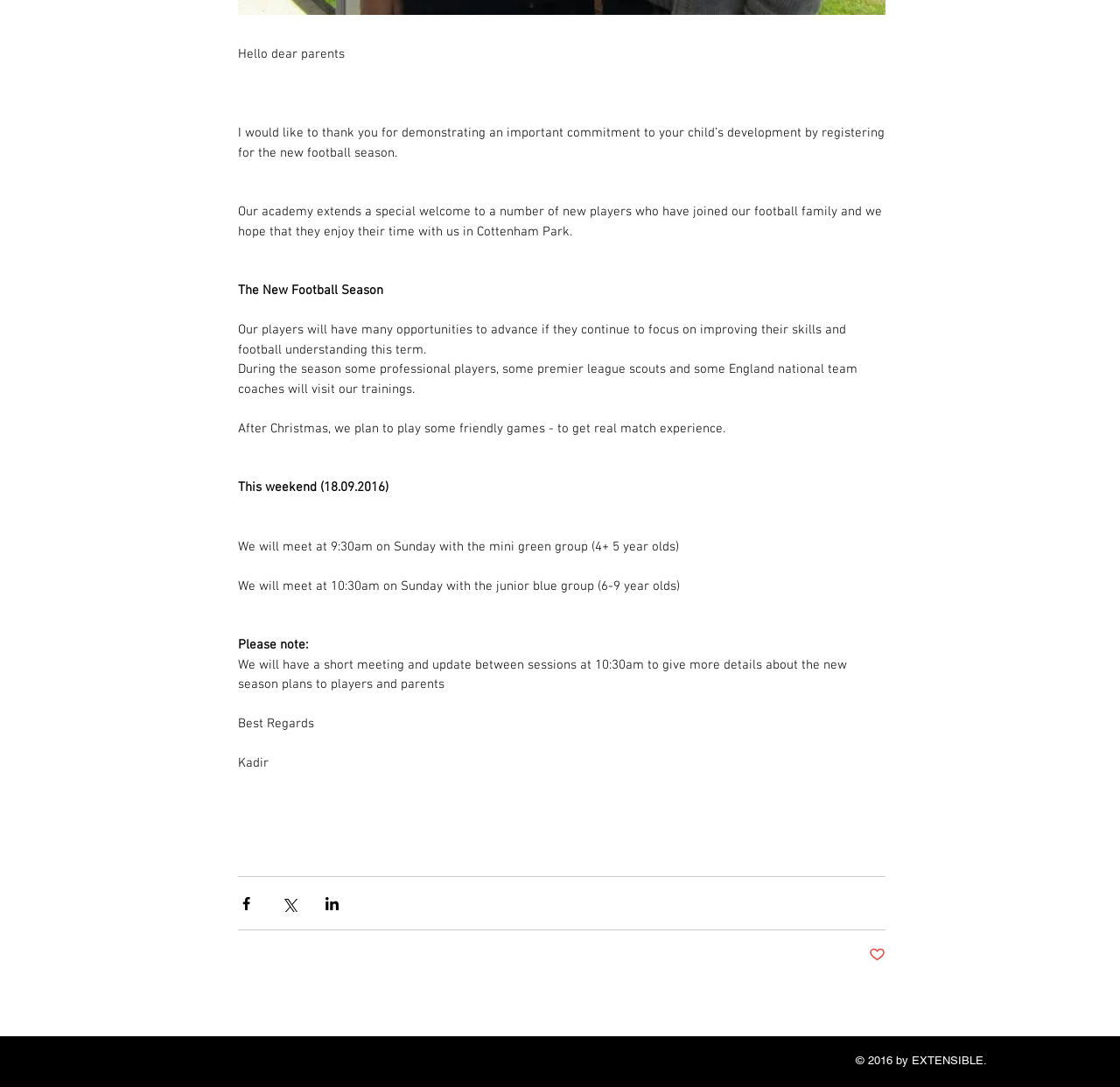What is the copyright year of the webpage?
Using the visual information, answer the question in a single word or phrase.

2016